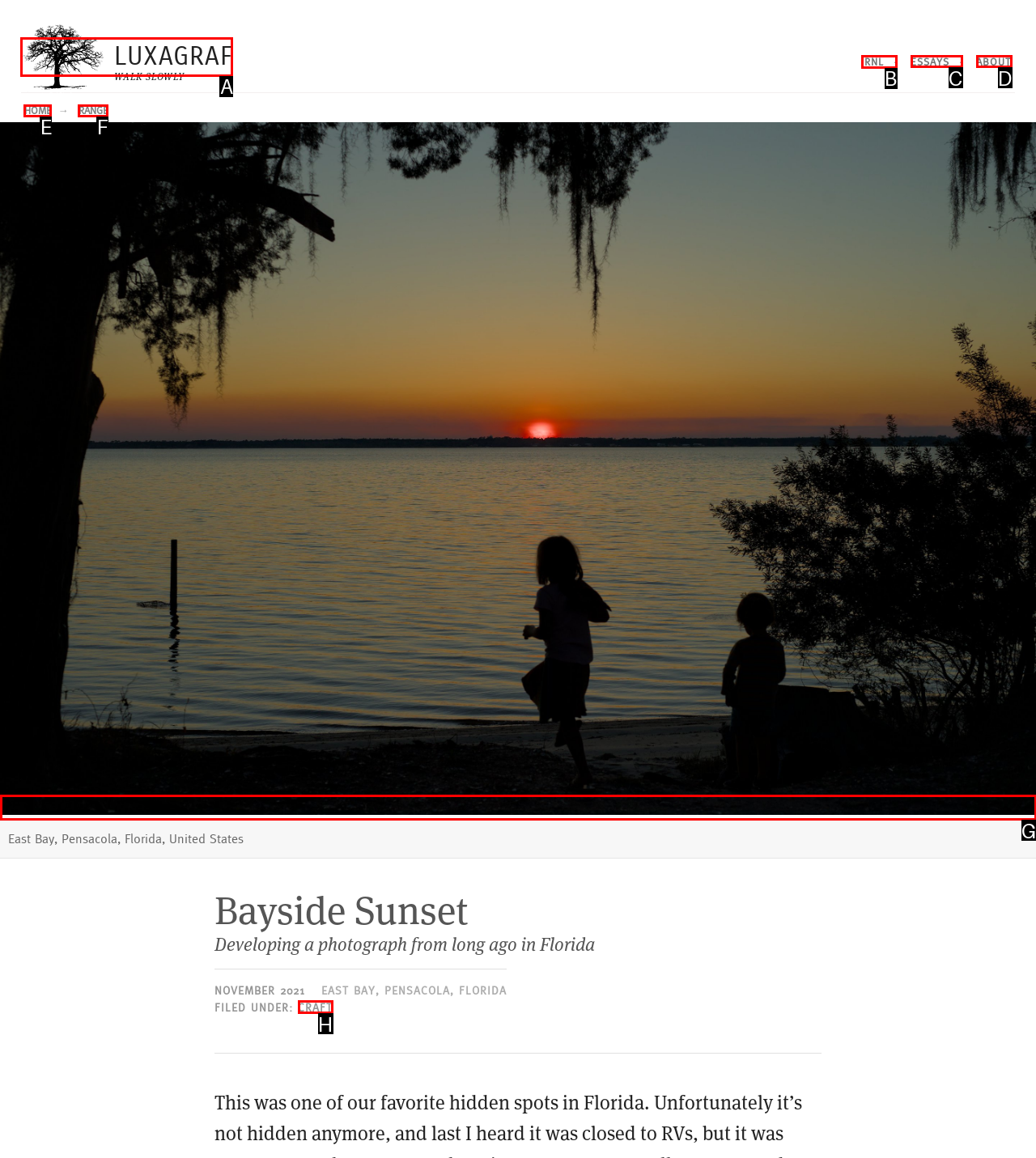Tell me which one HTML element I should click to complete the following task: view journal Answer with the option's letter from the given choices directly.

B